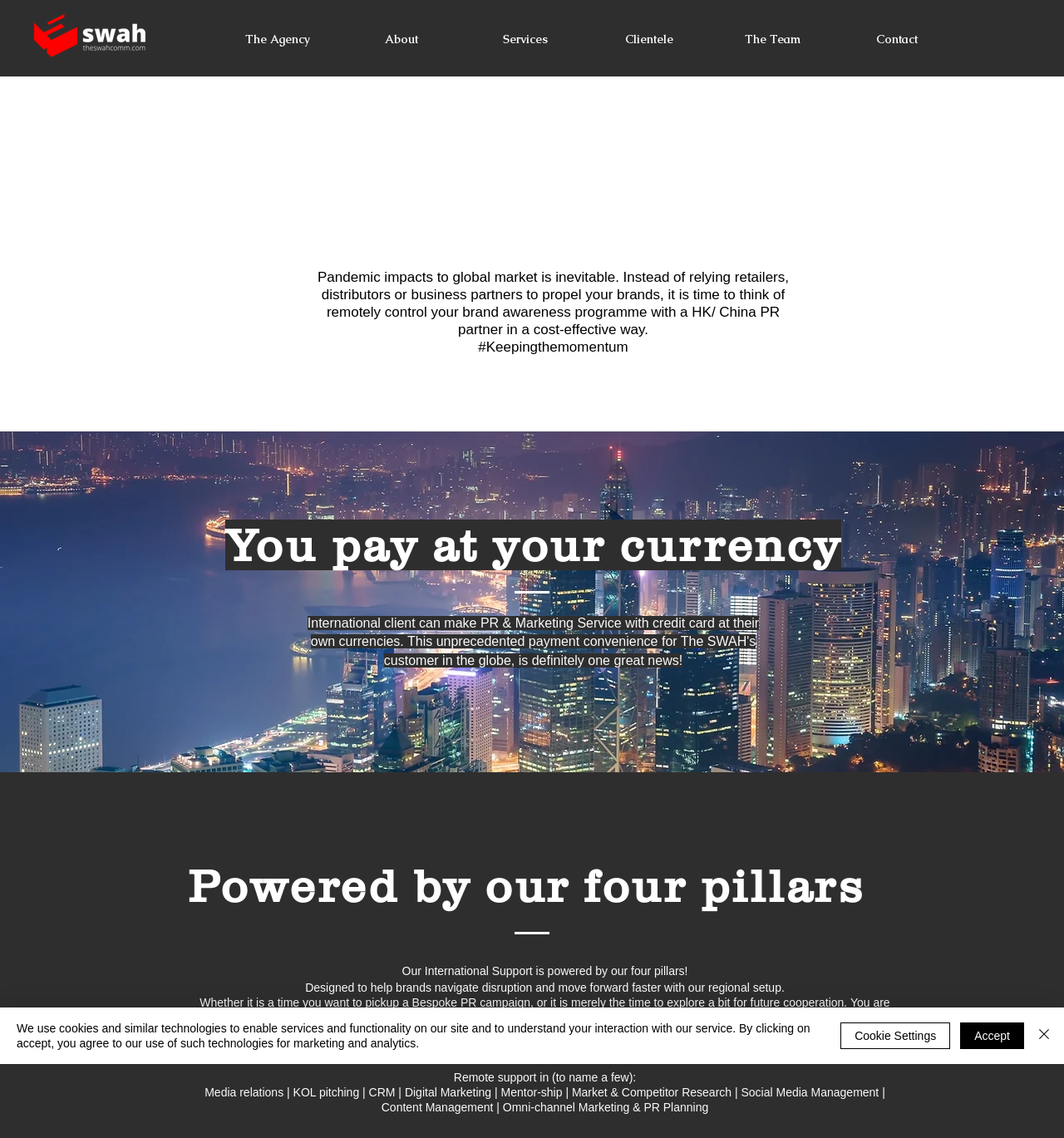What is the name of the PR and Digital Marketing Agency?
Please respond to the question with a detailed and well-explained answer.

The name of the agency can be found in the top-left corner of the webpage, where the logo 'swah logo (black).png' is located, and it is written as 'Overseas | The SWAH | PR & Digital Marketing Agency'.